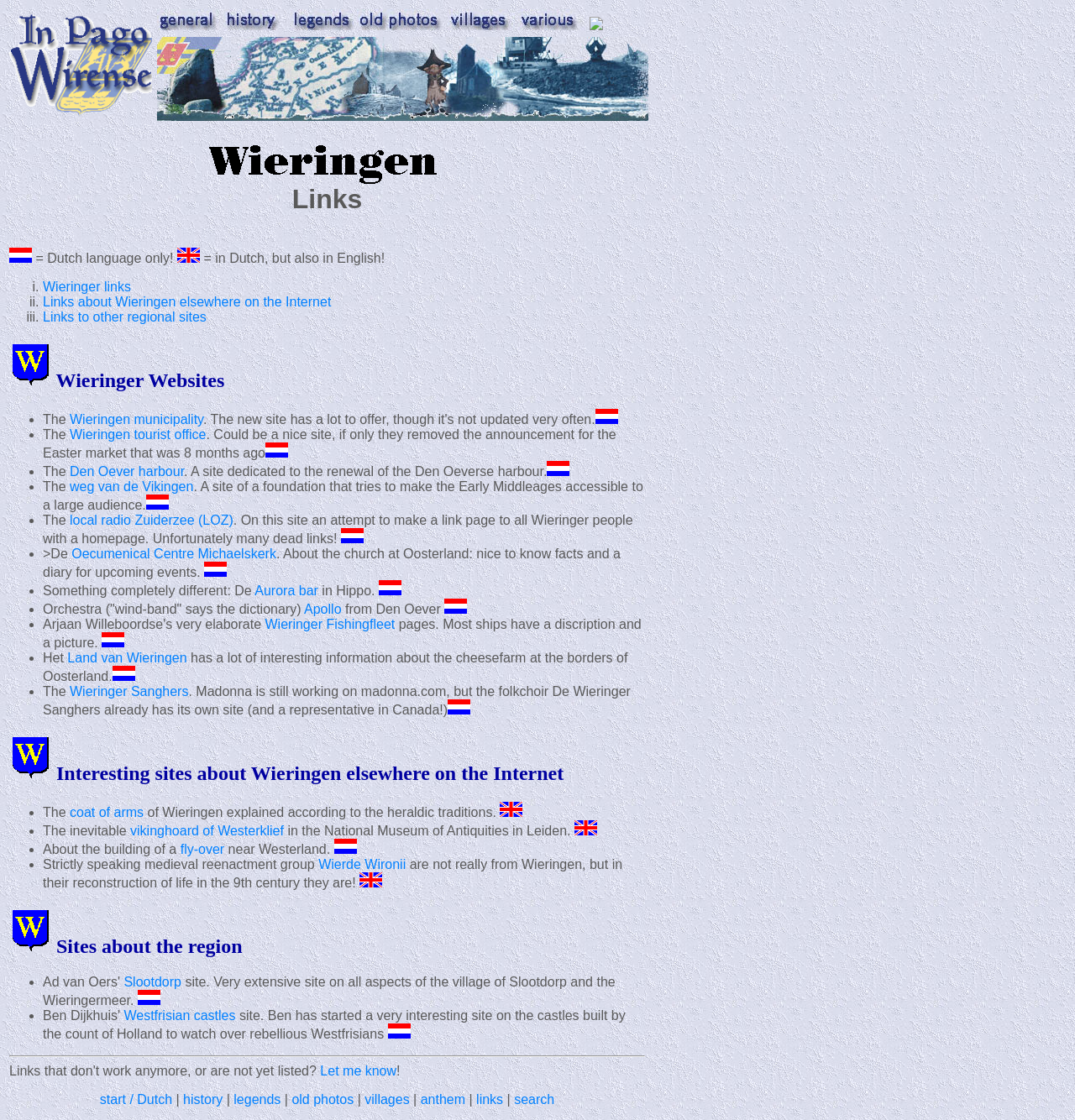Indicate the bounding box coordinates of the element that needs to be clicked to satisfy the following instruction: "Check out Den Oever harbour website". The coordinates should be four float numbers between 0 and 1, i.e., [left, top, right, bottom].

[0.065, 0.415, 0.171, 0.427]